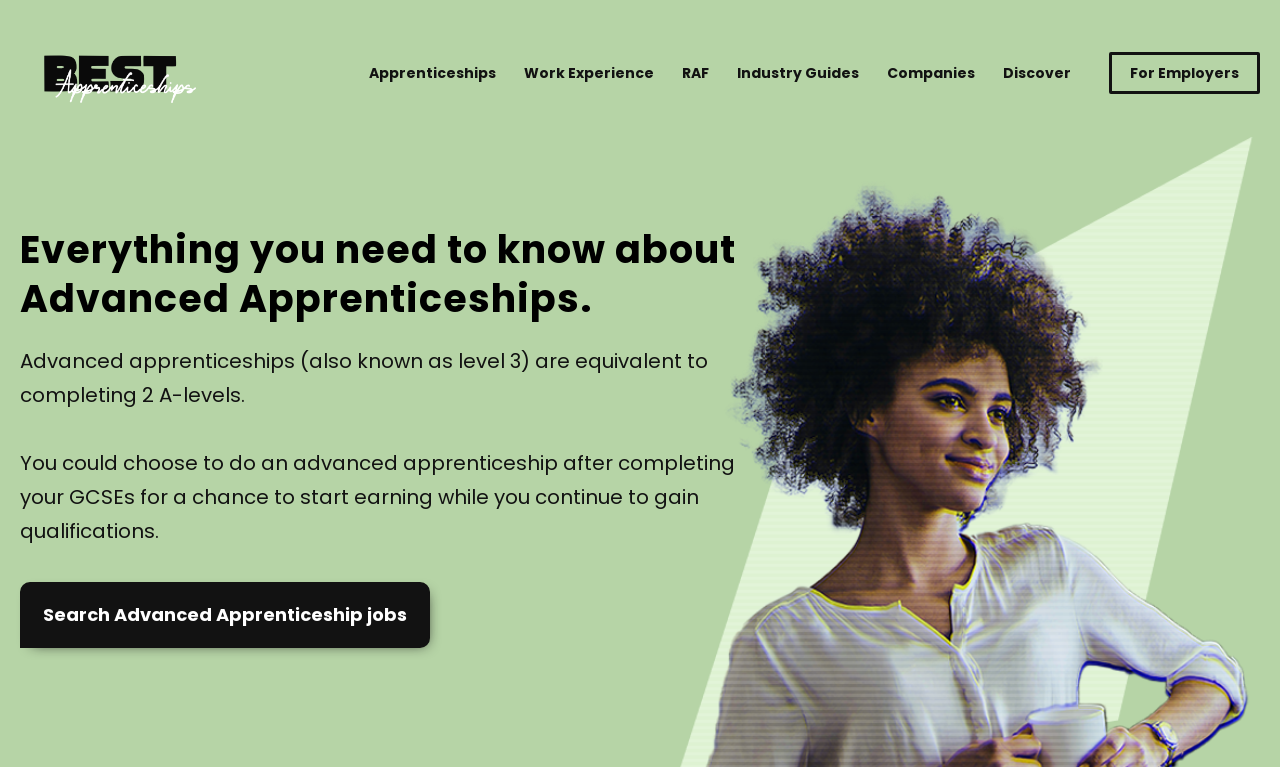What is the purpose of the 'Search Advanced Apprenticeship jobs' link?
Using the visual information, answer the question in a single word or phrase.

To search for jobs